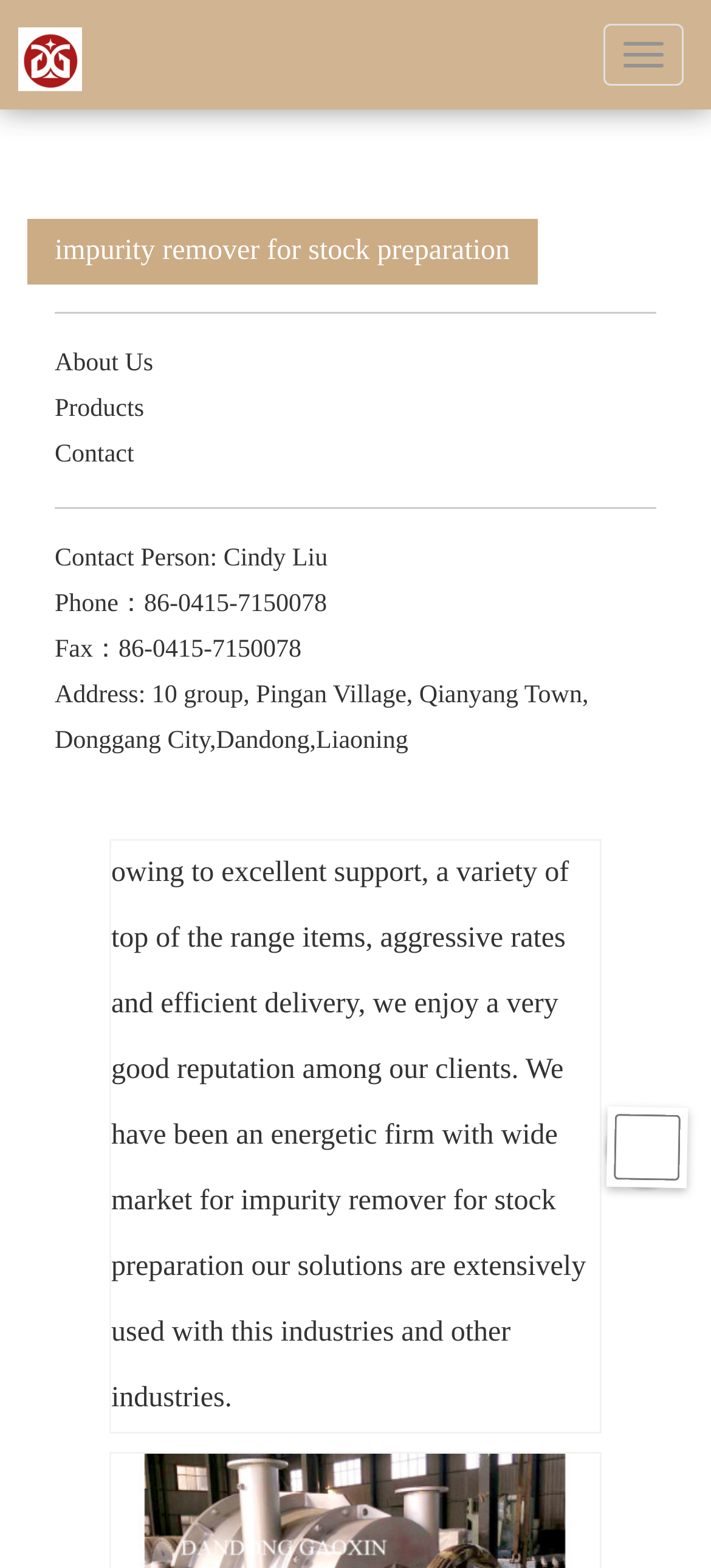What is the address of the company?
Please give a detailed and elaborate answer to the question.

I found the address by looking at the StaticText element with the text 'Address: 10 group, Pingan Village, Qianyang Town, Donggang City,Dandong,Liaoning' which is located below the contact information.